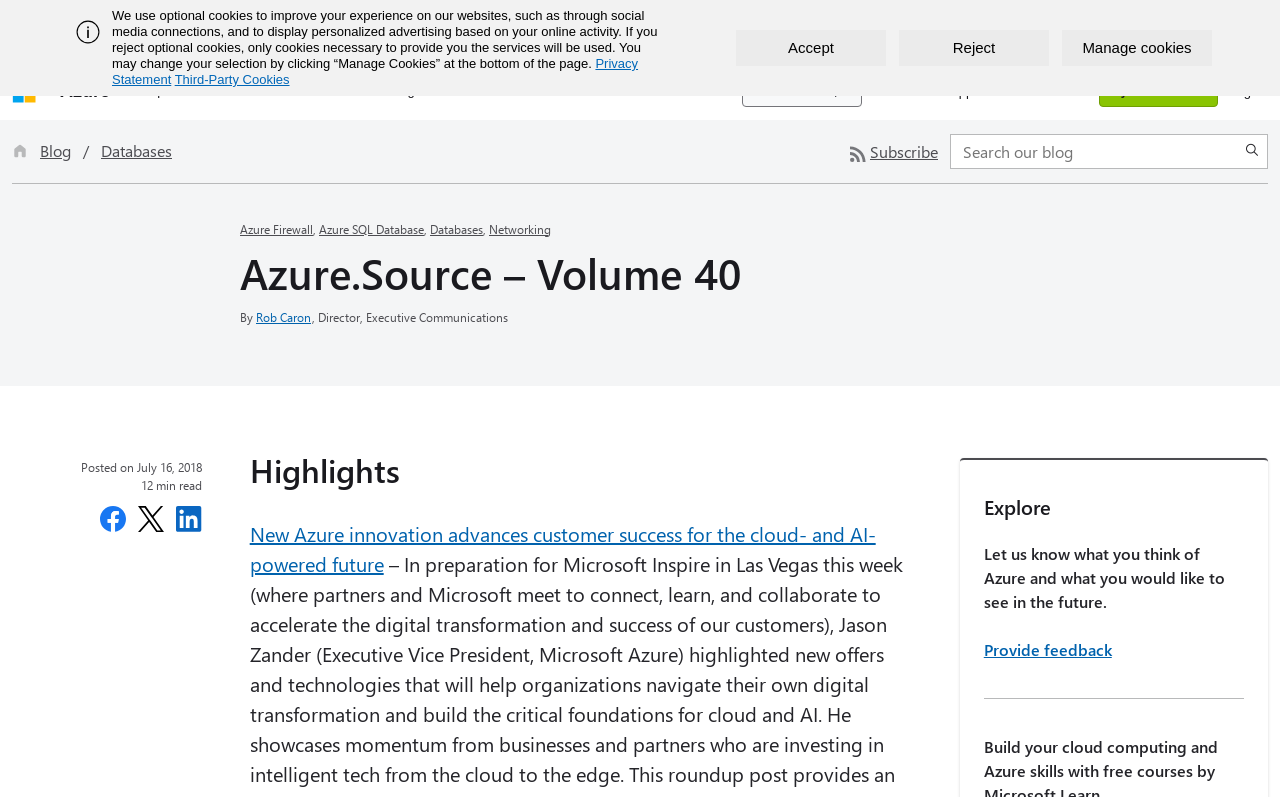Please predict the bounding box coordinates of the element's region where a click is necessary to complete the following instruction: "Read the Azure.Source – Volume 40 blog post". The coordinates should be represented by four float numbers between 0 and 1, i.e., [left, top, right, bottom].

[0.188, 0.313, 0.812, 0.386]